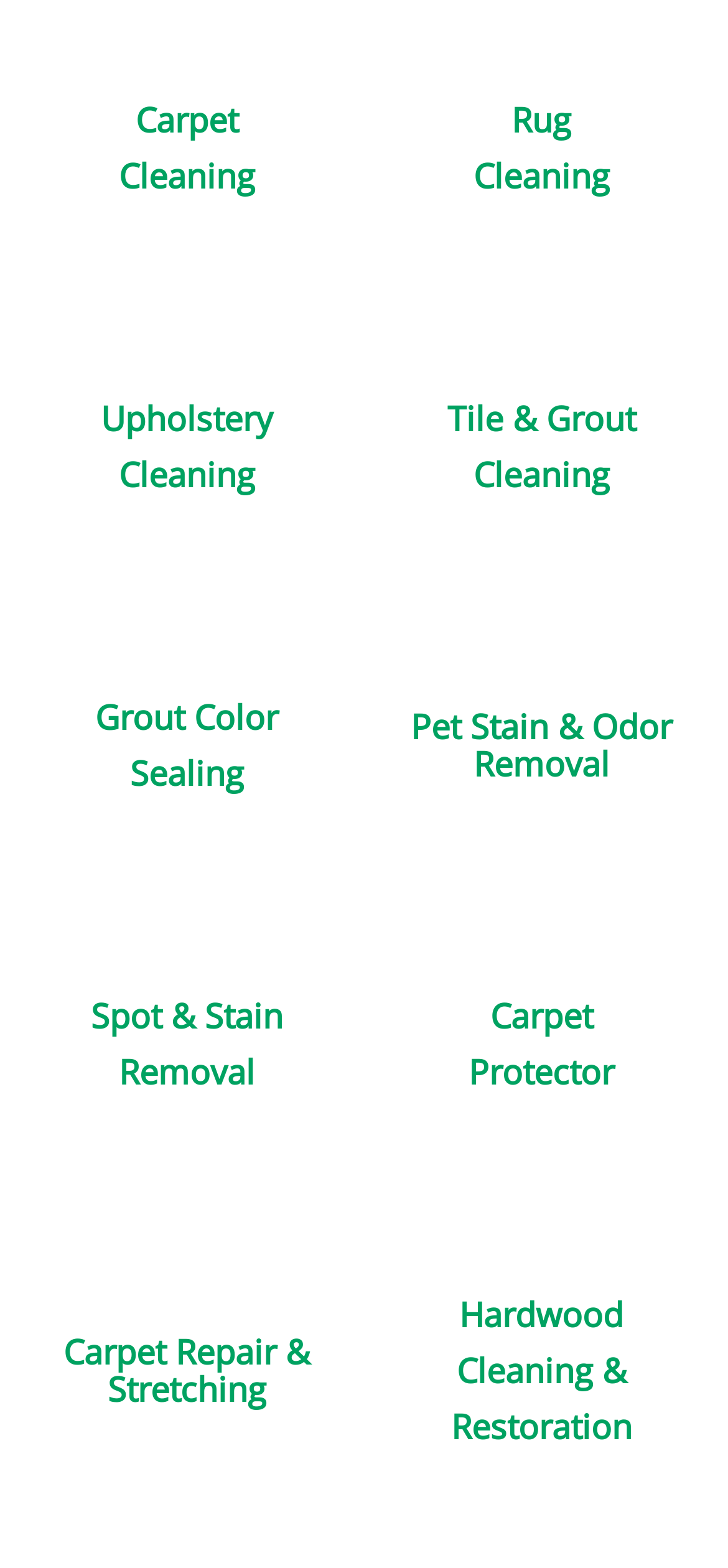Specify the bounding box coordinates of the element's area that should be clicked to execute the given instruction: "Check out Carpet Repair & Stretching". The coordinates should be four float numbers between 0 and 1, i.e., [left, top, right, bottom].

[0.038, 0.766, 0.474, 0.909]